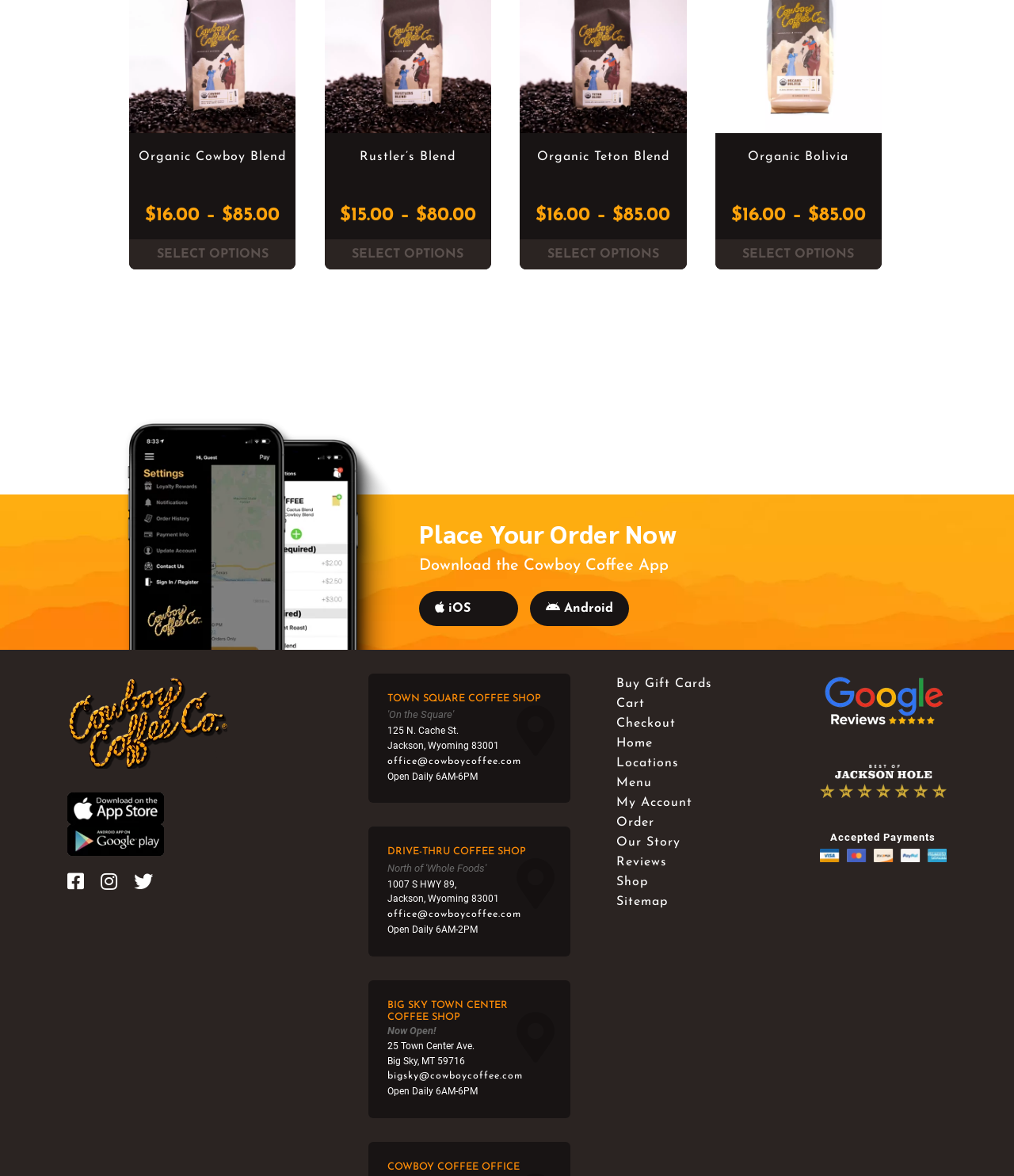Show the bounding box coordinates of the region that should be clicked to follow the instruction: "View locations."

[0.608, 0.644, 0.67, 0.654]